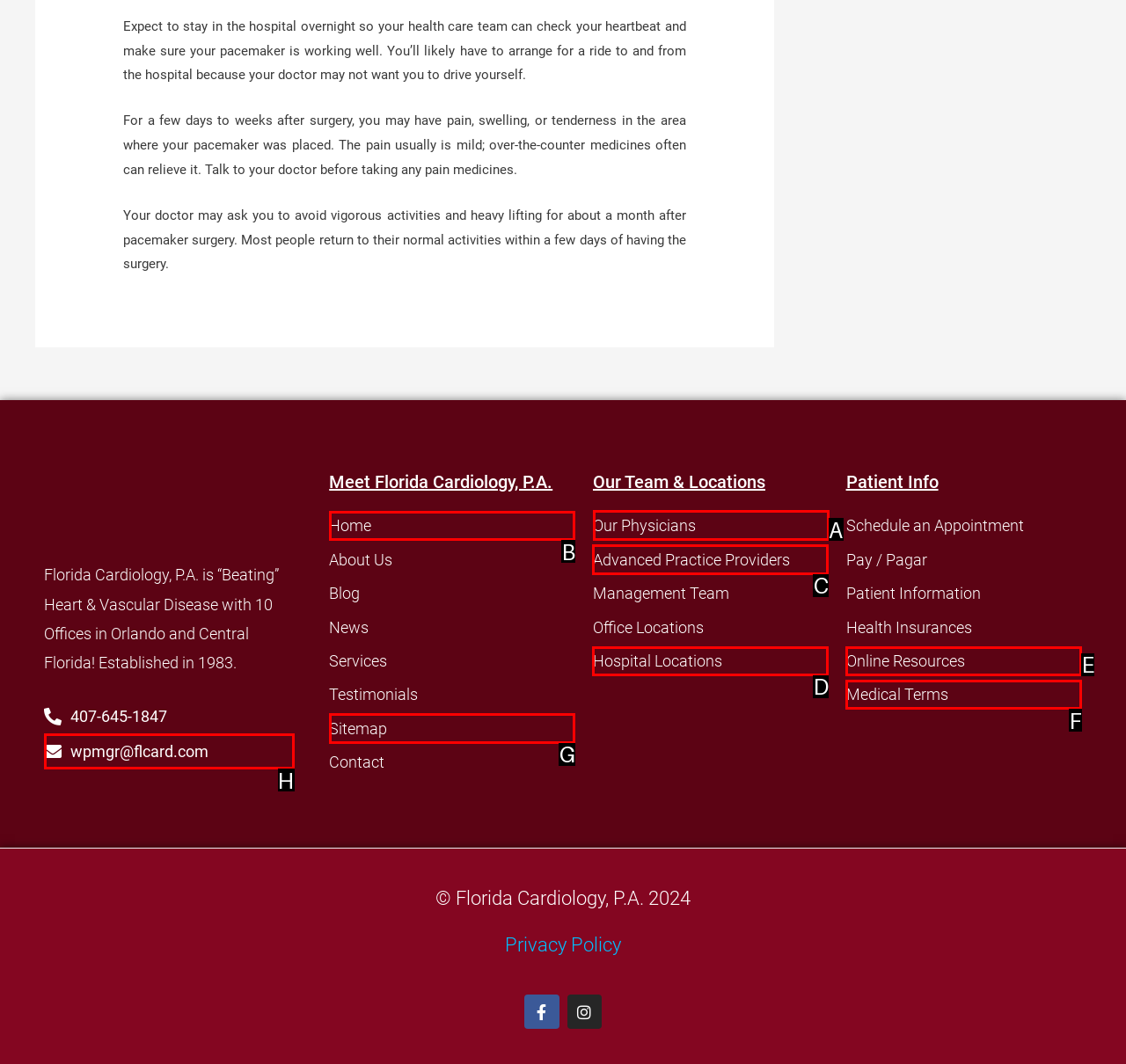Determine which HTML element should be clicked to carry out the following task: click CONTACT US Respond with the letter of the appropriate option.

None